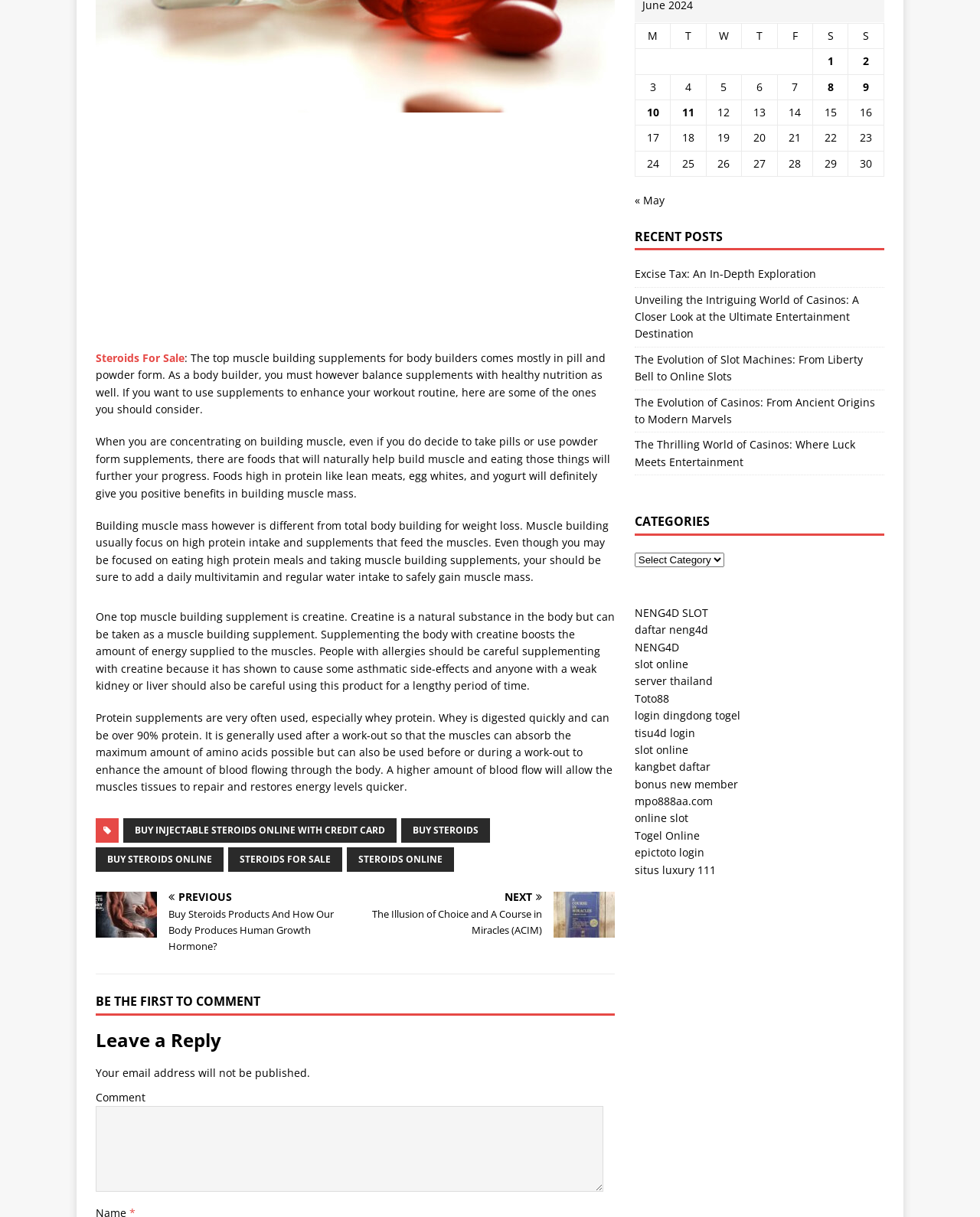Given the element description, predict the bounding box coordinates in the format (top-left x, top-left y, bottom-right x, bottom-right y), using floating point numbers between 0 and 1: Meet Our Team

None